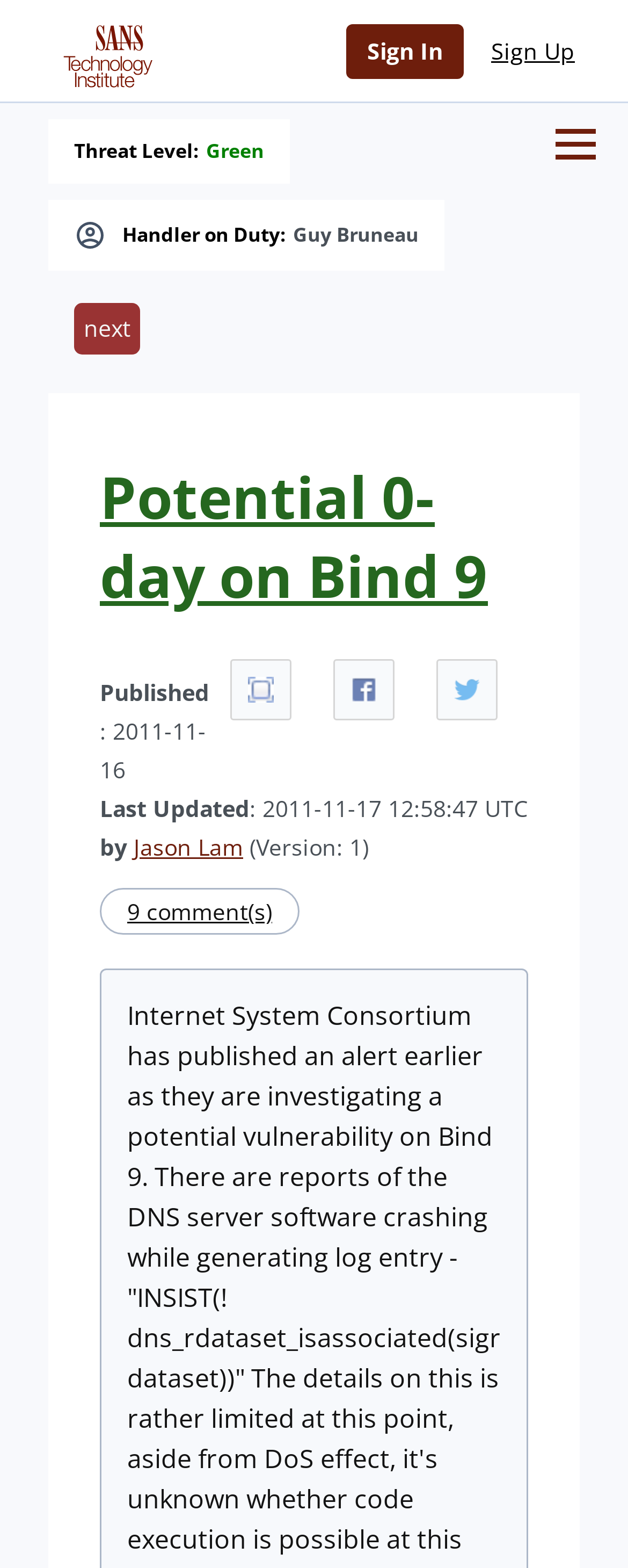Pinpoint the bounding box coordinates of the element you need to click to execute the following instruction: "View the next diary entry". The bounding box should be represented by four float numbers between 0 and 1, in the format [left, top, right, bottom].

[0.118, 0.193, 0.223, 0.226]